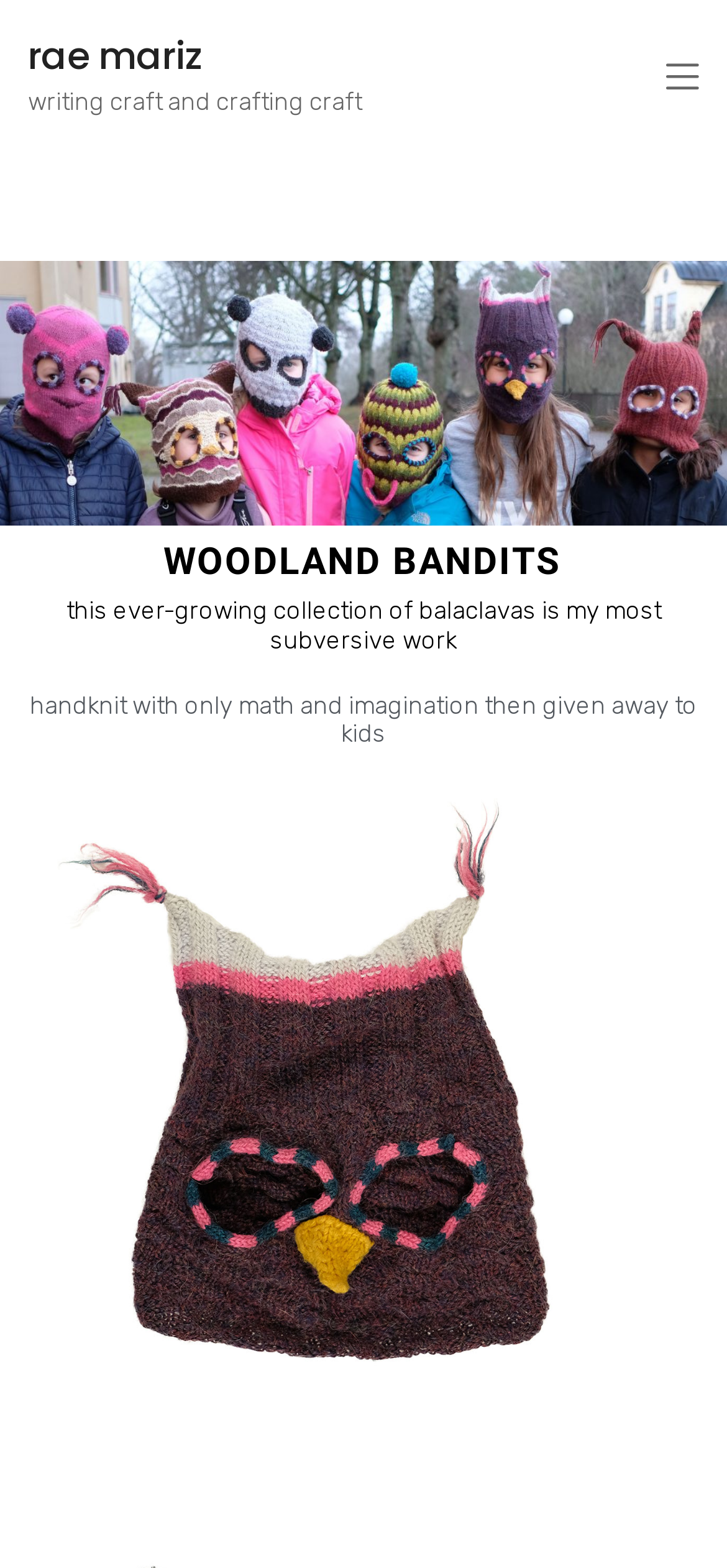What is the tone of the webpage?
Provide a detailed answer to the question using information from the image.

The static text on the webpage says 'this ever-growing collection of balaclavas is my most subversive work'. This suggests that the tone of the webpage is subversive, implying that the author is trying to challenge or defy conventional norms.